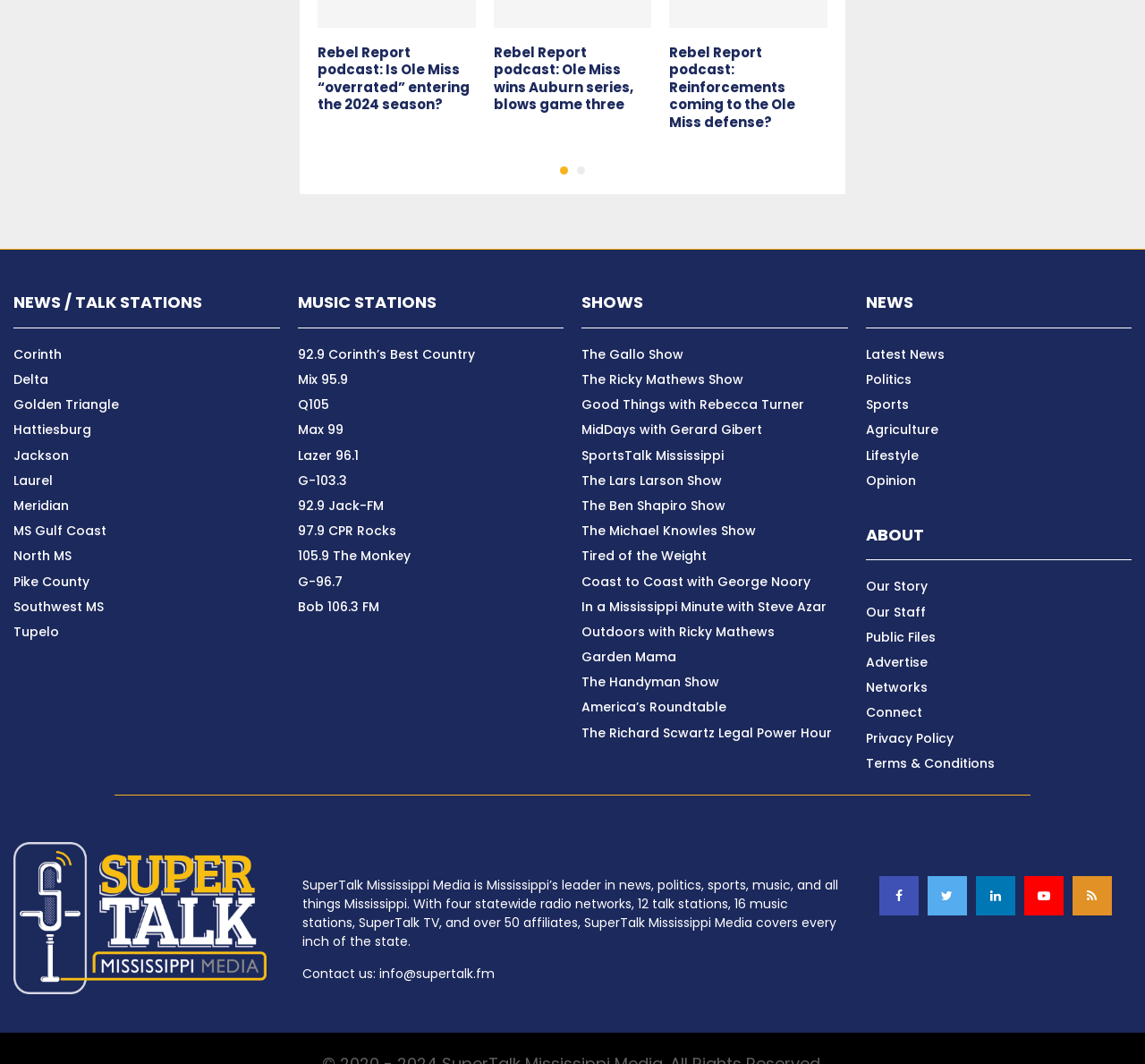Please identify the bounding box coordinates of the clickable region that I should interact with to perform the following instruction: "Listen to '92.9 Corinth’s Best Country'". The coordinates should be expressed as four float numbers between 0 and 1, i.e., [left, top, right, bottom].

[0.26, 0.325, 0.414, 0.345]